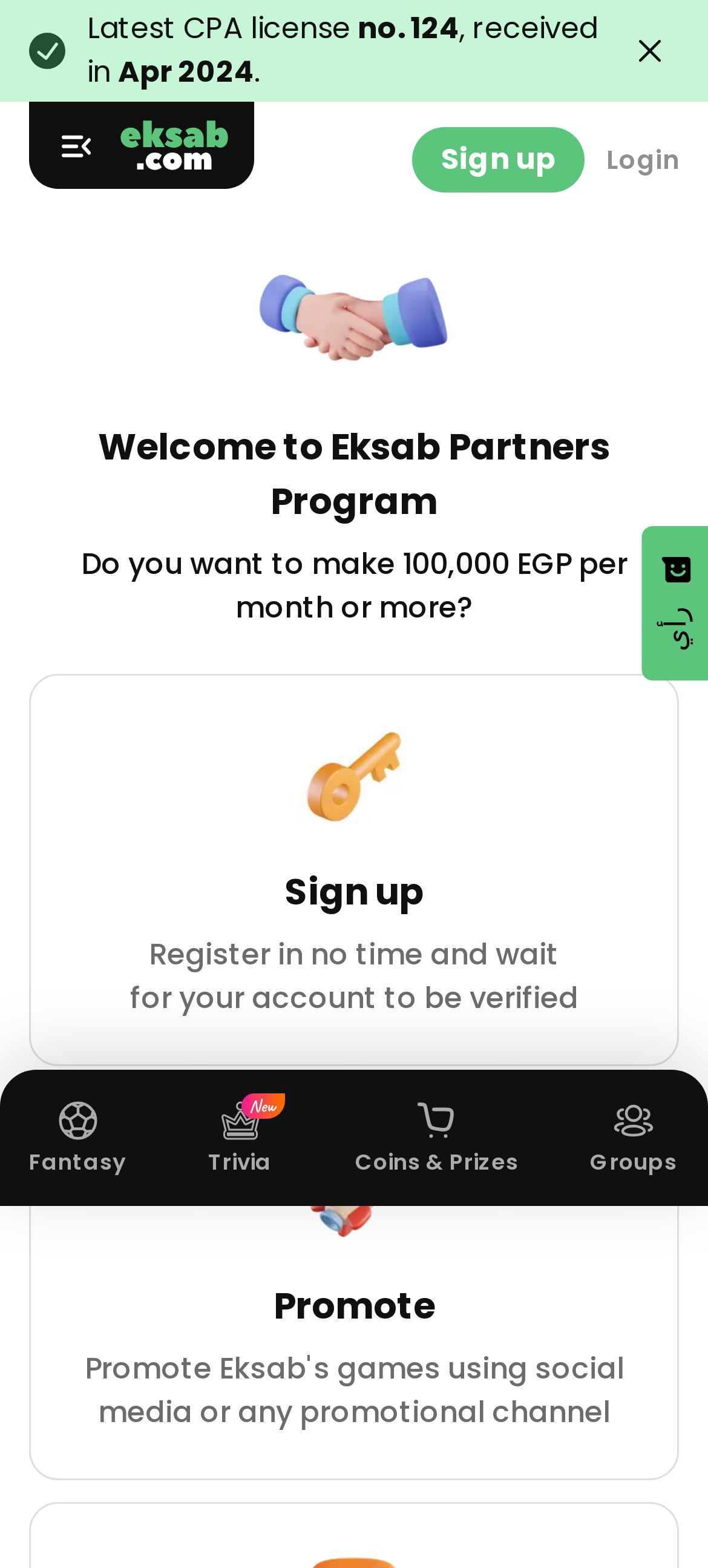What is the latest CPA license number?
Using the information from the image, provide a comprehensive answer to the question.

The latest CPA license number can be found in the alert section at the top of the webpage, where it is written 'Latest CPA license no. 124'.